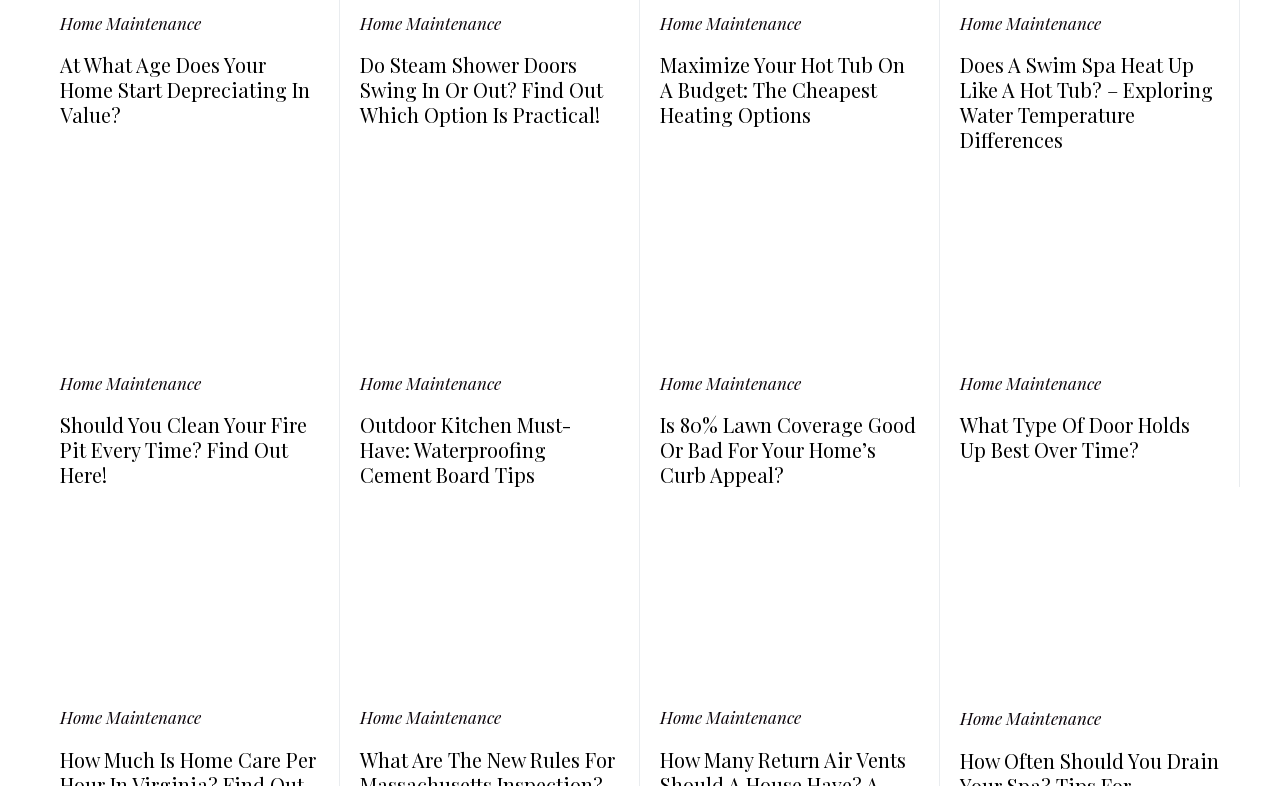Identify the bounding box coordinates of the clickable region to carry out the given instruction: "Browse 'Outdoor Kitchen Must-Have: Waterproofing Cement Board Tips' link".

[0.281, 0.523, 0.446, 0.621]